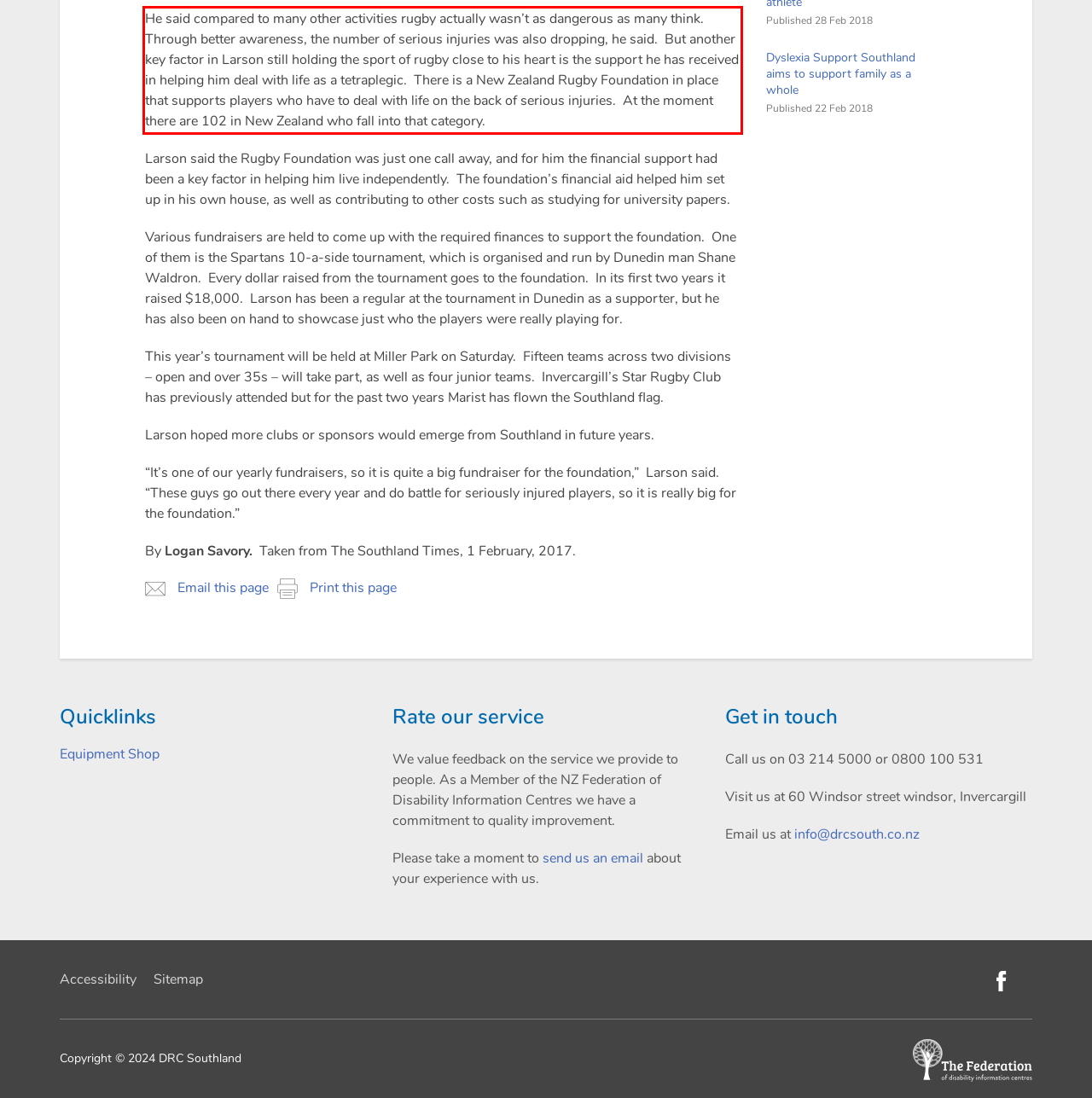Identify the text inside the red bounding box on the provided webpage screenshot by performing OCR.

He said compared to many other activities rugby actually wasn’t as dangerous as many think. Through better awareness, the number of serious injuries was also dropping, he said. But another key factor in Larson still holding the sport of rugby close to his heart is the support he has received in helping him deal with life as a tetraplegic. There is a New Zealand Rugby Foundation in place that supports players who have to deal with life on the back of serious injuries. At the moment there are 102 in New Zealand who fall into that category.